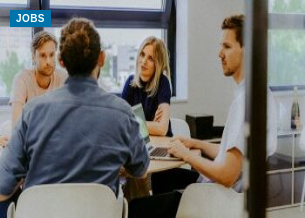What is the purpose of the 'JOBS' label?
Provide a detailed and well-explained answer to the question.

The 'JOBS' label is prominently positioned in the upper left corner of the image, suggesting that the context of the discussion may relate to employment opportunities or career discussions.